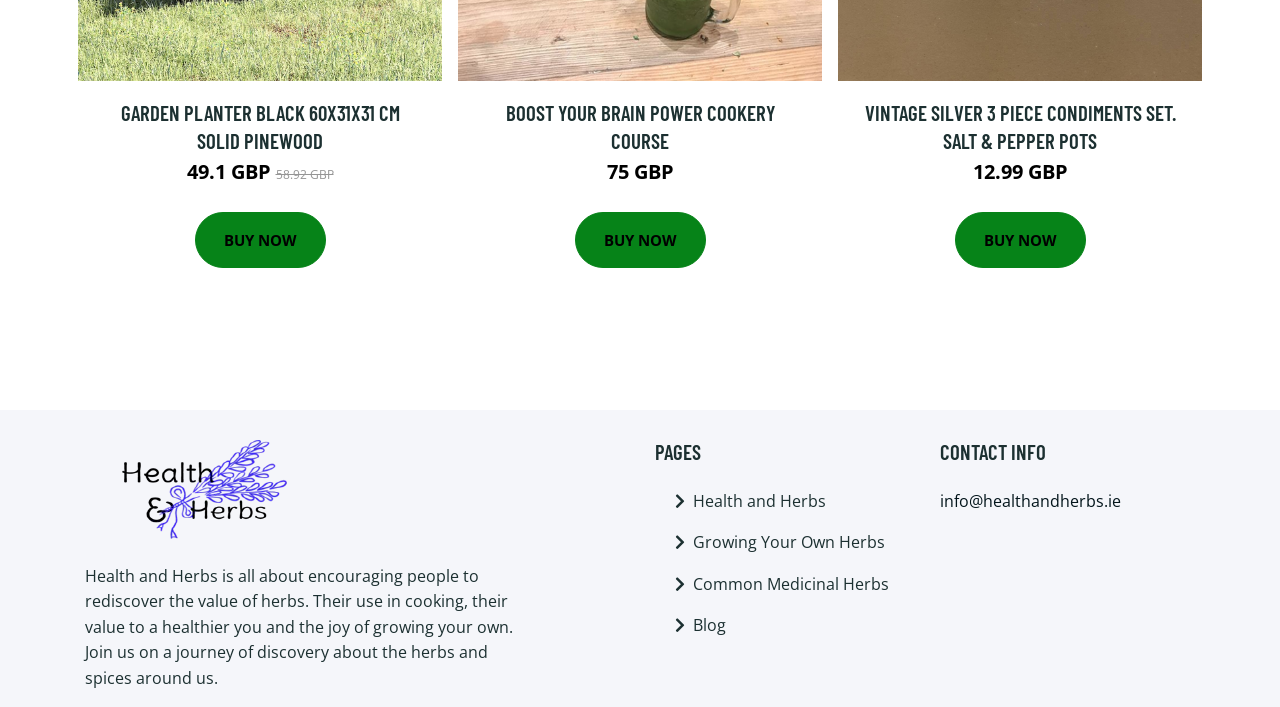Provide a short answer using a single word or phrase for the following question: 
How can I contact 'Health and Herbs'?

info@healthandherbs.ie